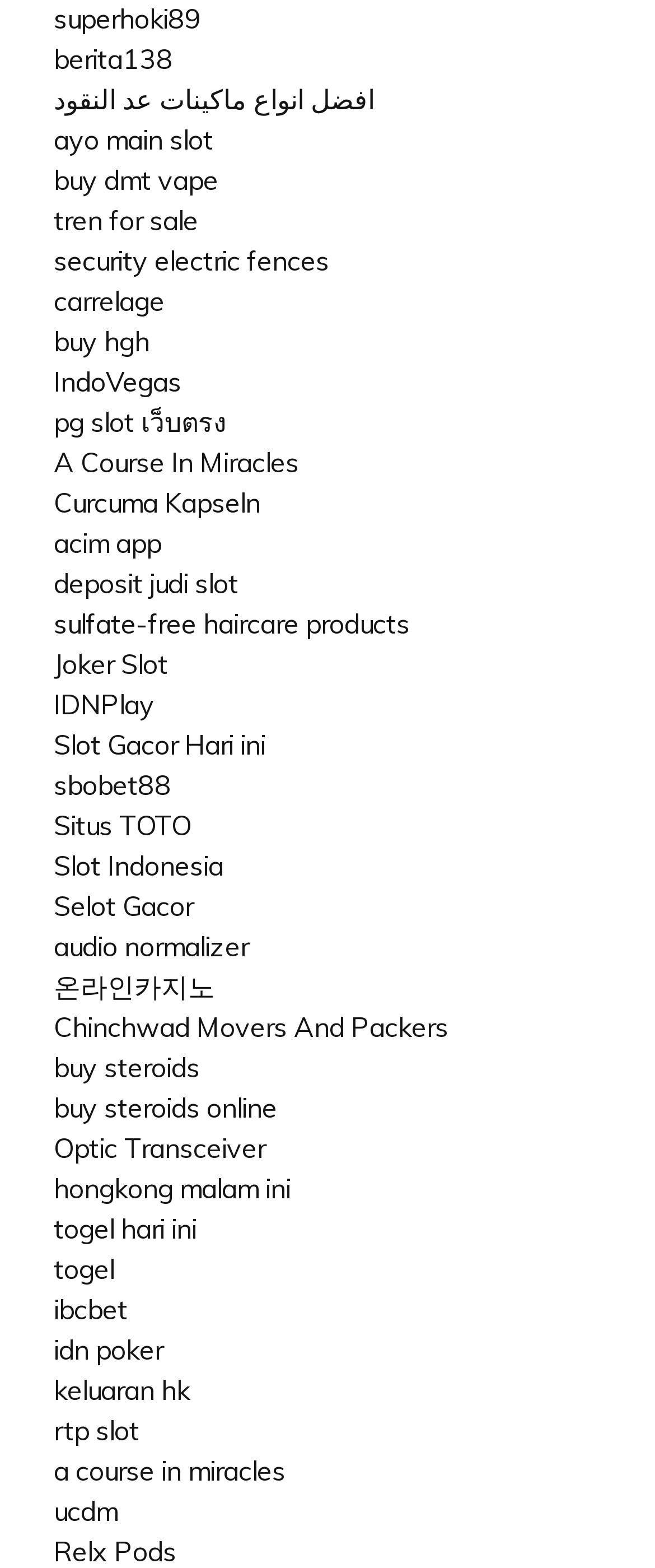Are there any links to online shopping or e-commerce websites?
Using the information from the image, give a concise answer in one word or a short phrase.

Yes